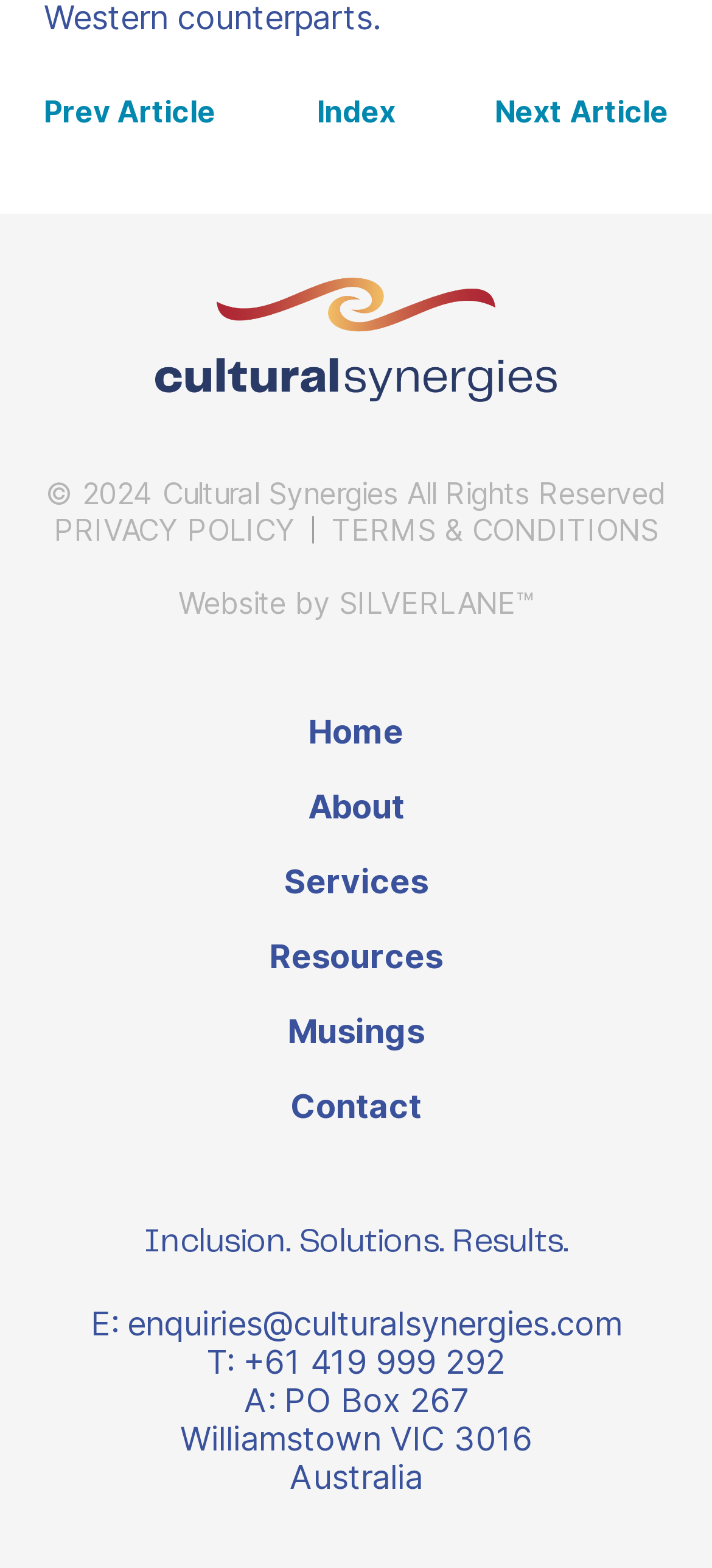Locate the bounding box coordinates of the UI element described by: "Terms & Conditions". Provide the coordinates as four float numbers between 0 and 1, formatted as [left, top, right, bottom].

[0.44, 0.326, 0.924, 0.349]